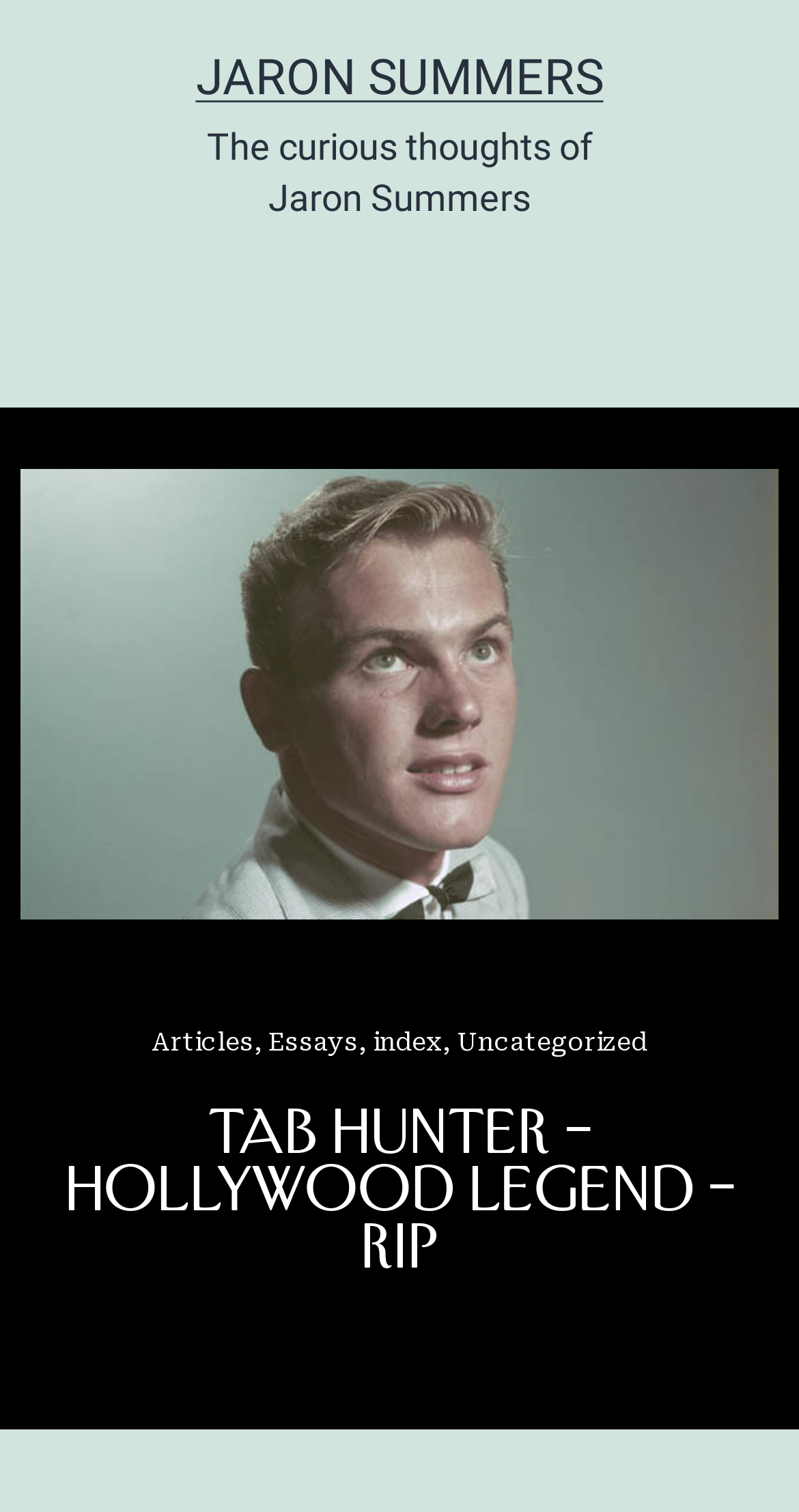Respond with a single word or phrase to the following question:
How many categories are there?

4